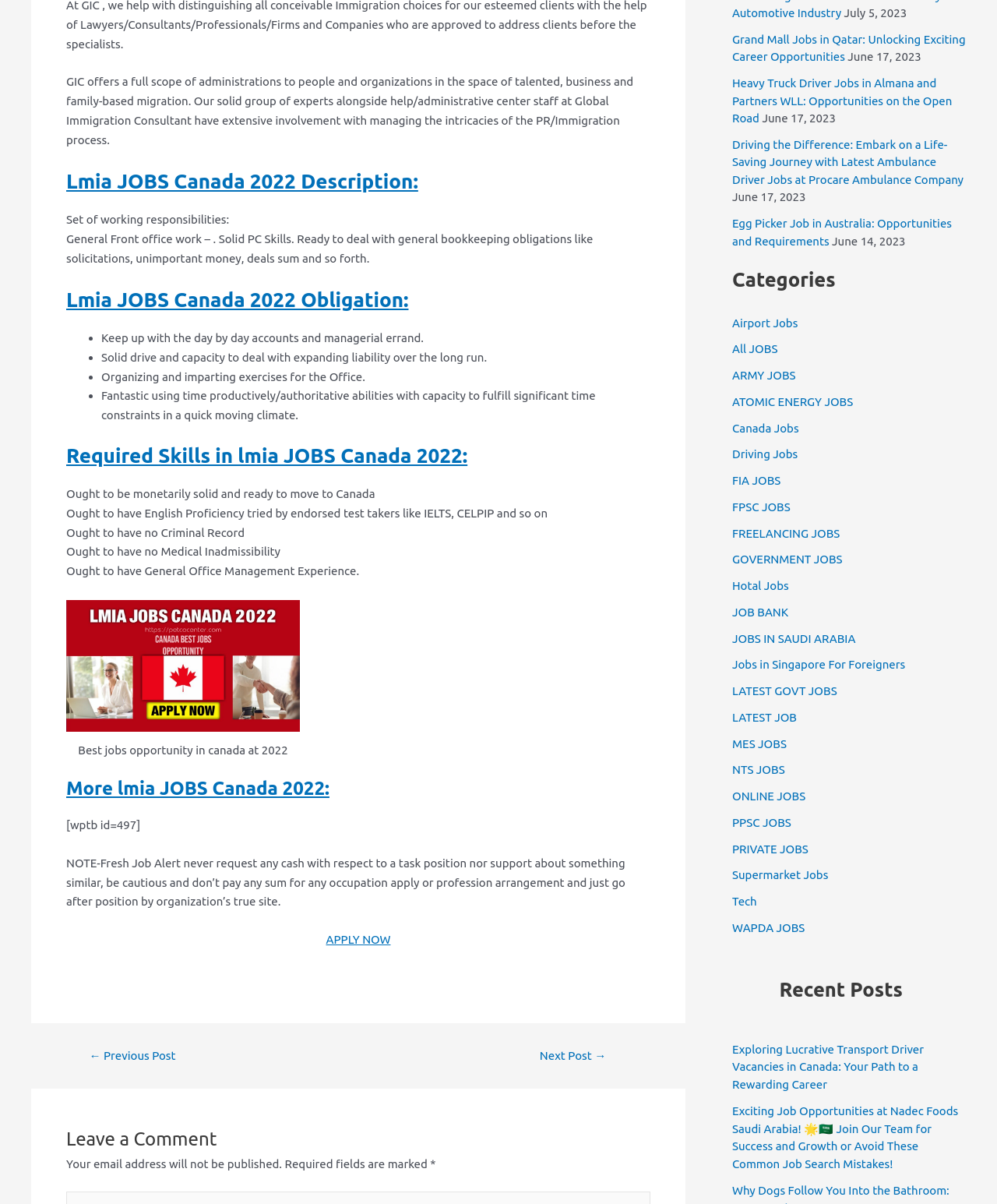Provide a one-word or one-phrase answer to the question:
What is the purpose of the 'APPLY NOW' button?

To apply for the job